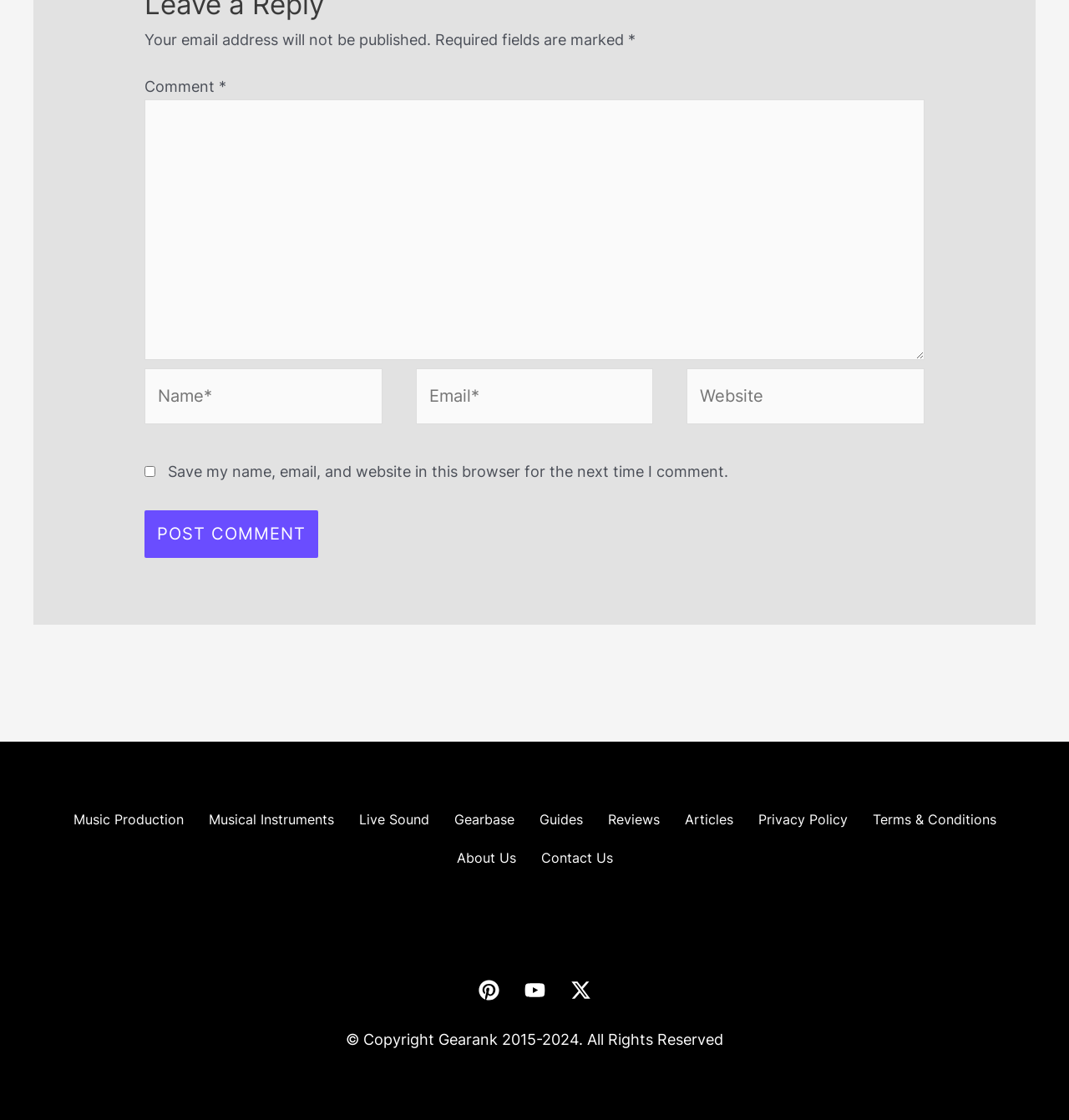Give a concise answer of one word or phrase to the question: 
What is the option to save user information for future comments?

Save my name, email, and website